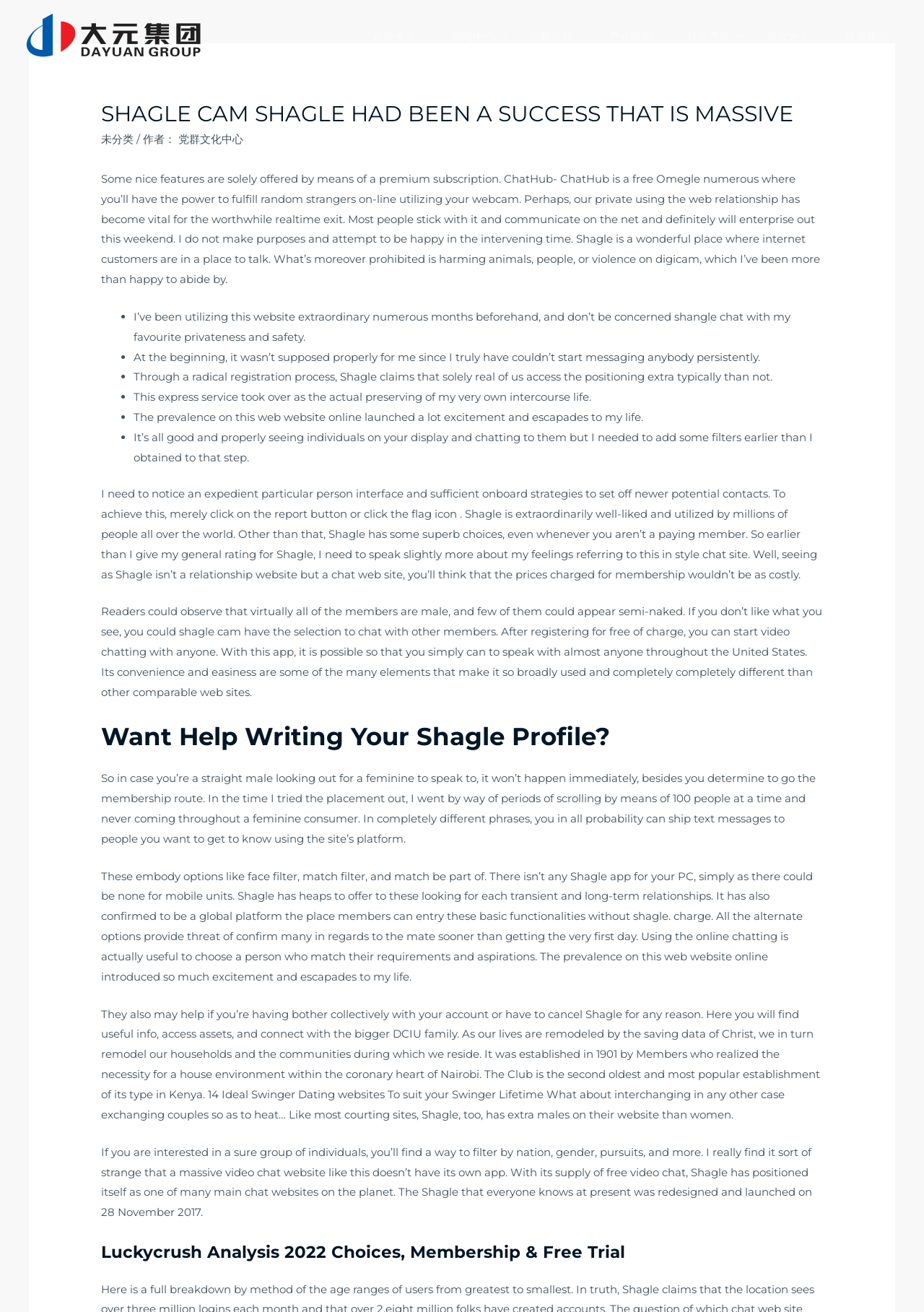Determine the bounding box coordinates of the area to click in order to meet this instruction: "Click the '新闻中心' link".

[0.477, 0.019, 0.562, 0.037]